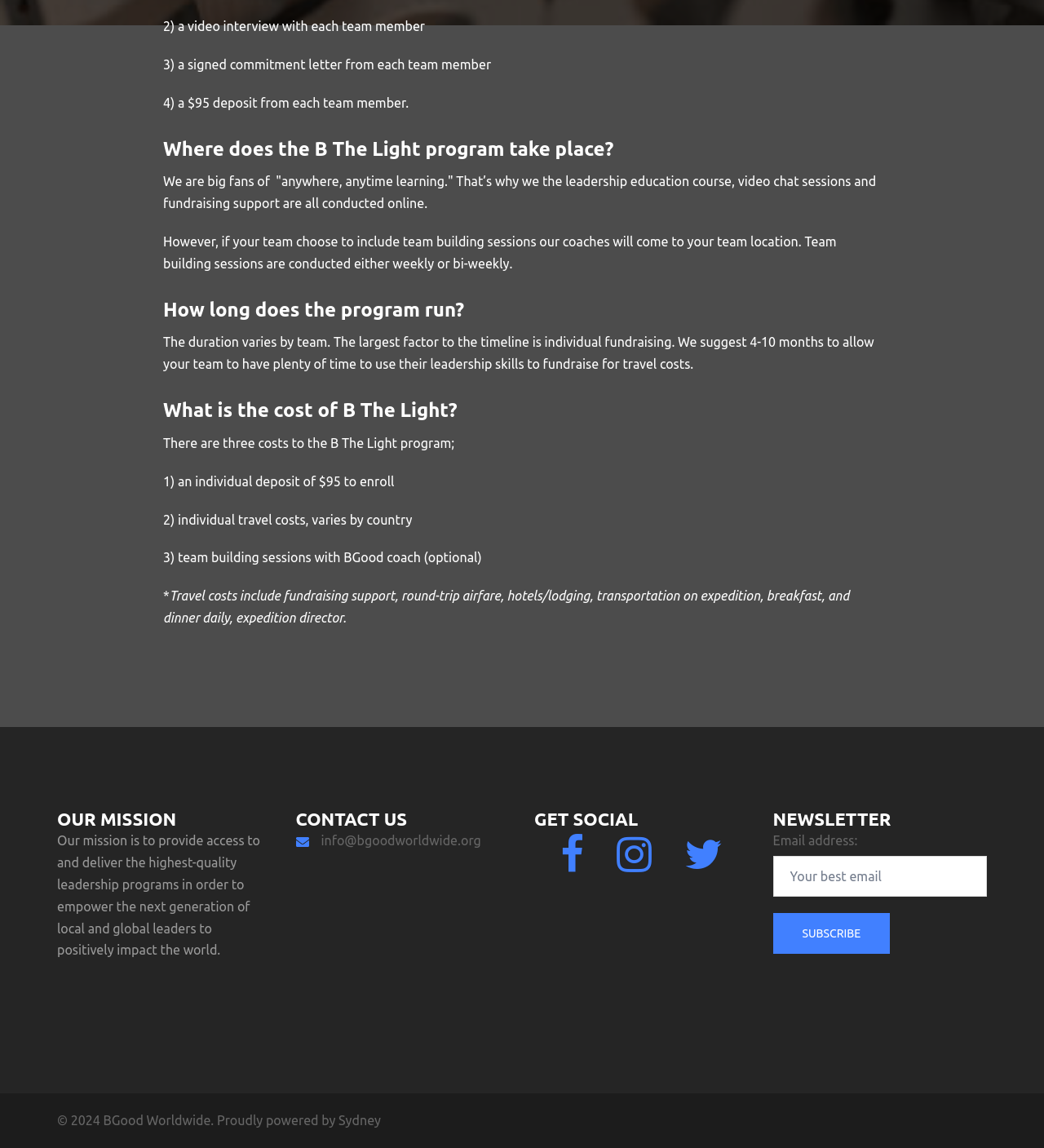Can you give a comprehensive explanation to the question given the content of the image?
What is the B The Light program?

Based on the webpage content, the B The Light program is a leadership education course that includes video chat sessions, fundraising support, and team building sessions. It is designed to empower the next generation of local and global leaders to positively impact the world.